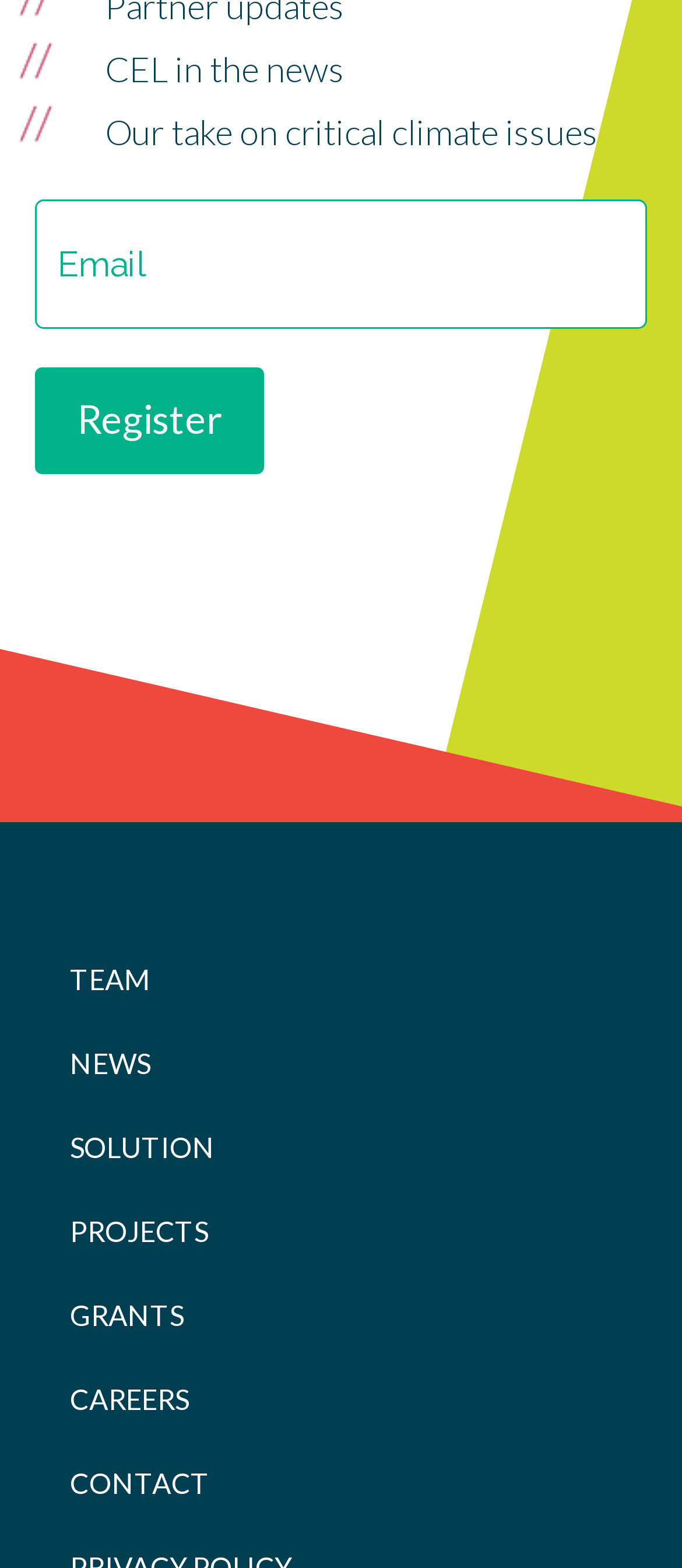Reply to the question with a single word or phrase:
How many links are in the navigation menu?

7